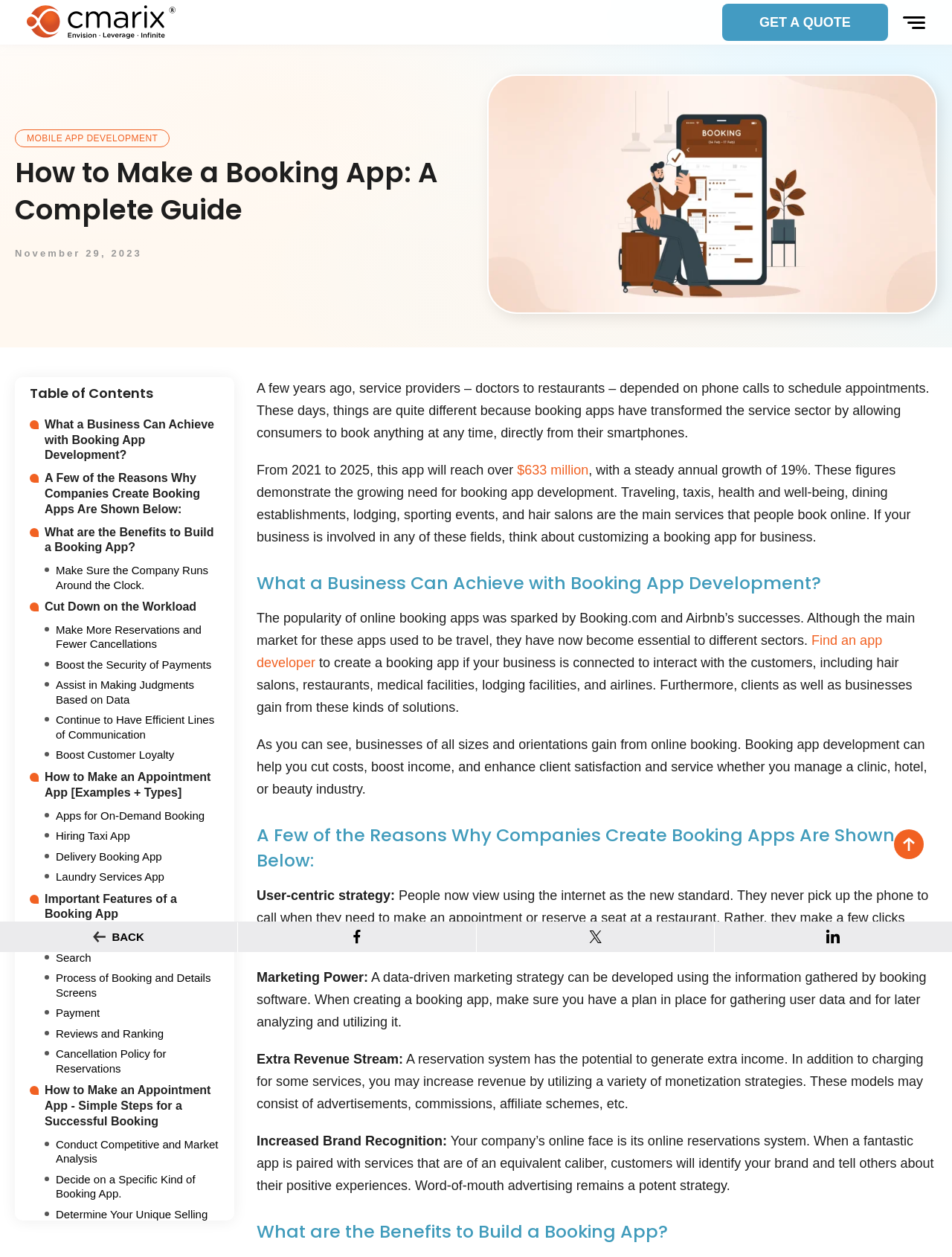Please locate the clickable area by providing the bounding box coordinates to follow this instruction: "Click on 'GET A QUOTE'".

[0.759, 0.003, 0.933, 0.033]